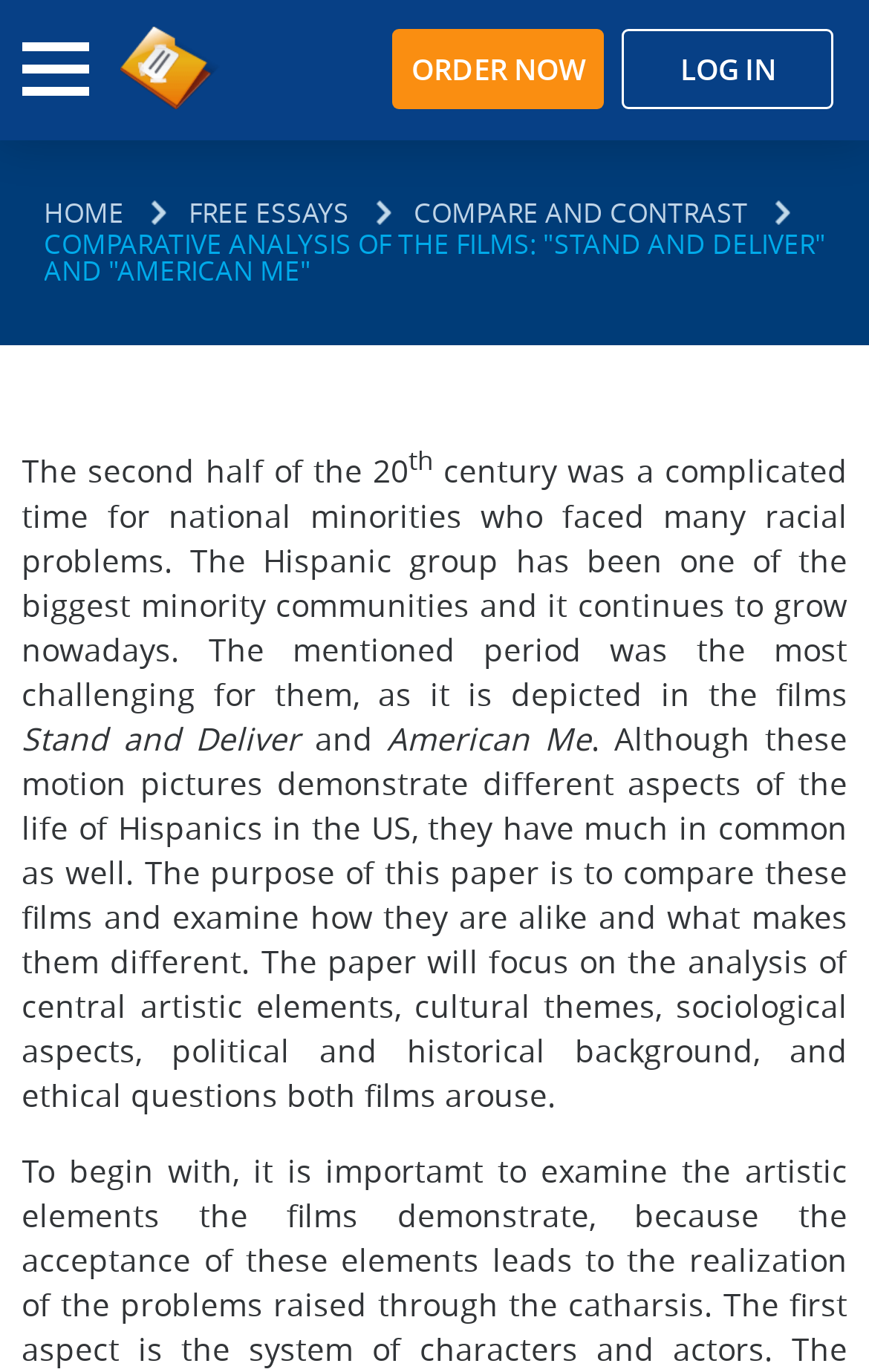Analyze the image and answer the question with as much detail as possible: 
What is the purpose of the paper?

The purpose of the paper can be found in the text, which states that 'The purpose of this paper is to compare these films and examine how they are alike and what makes them different.' This sentence indicates that the paper aims to compare and analyze the two films.